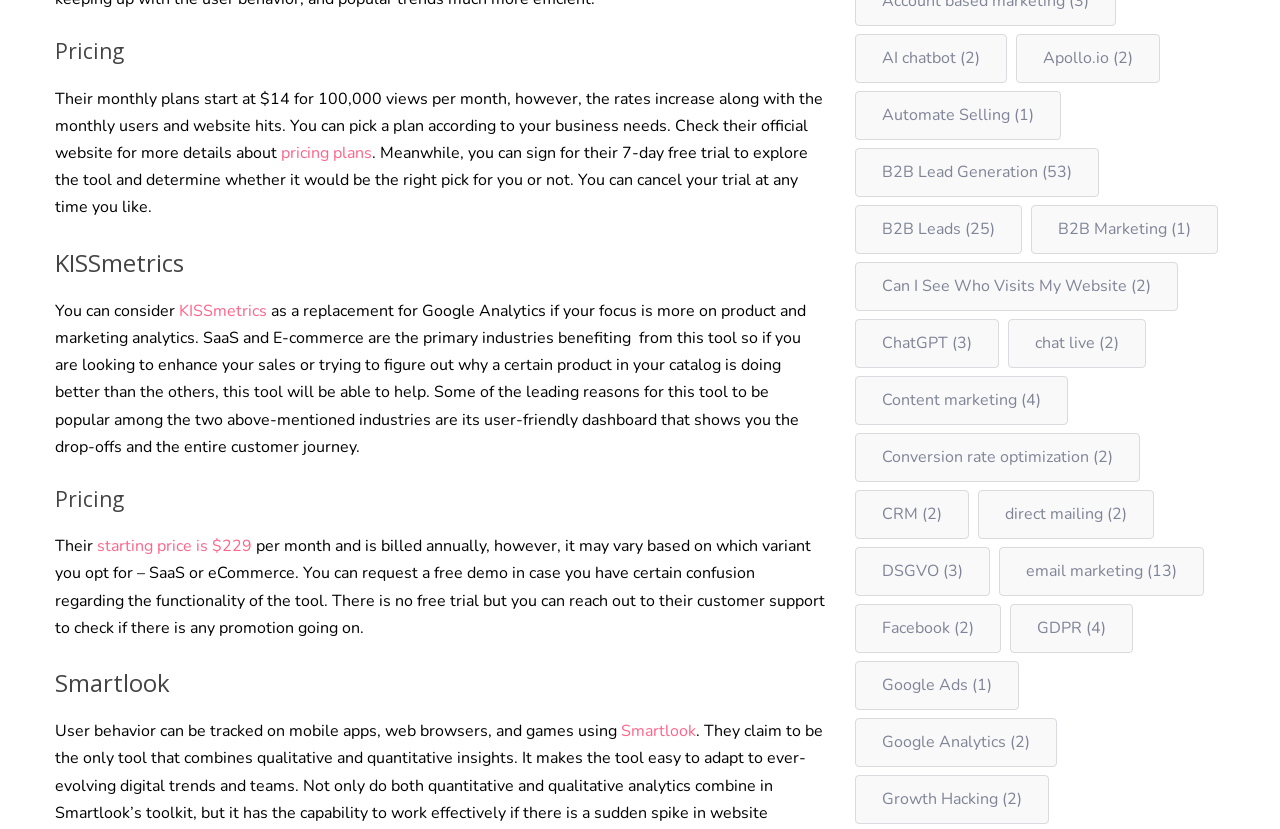Please find the bounding box coordinates for the clickable element needed to perform this instruction: "Visit KISSmetrics".

[0.14, 0.362, 0.209, 0.388]